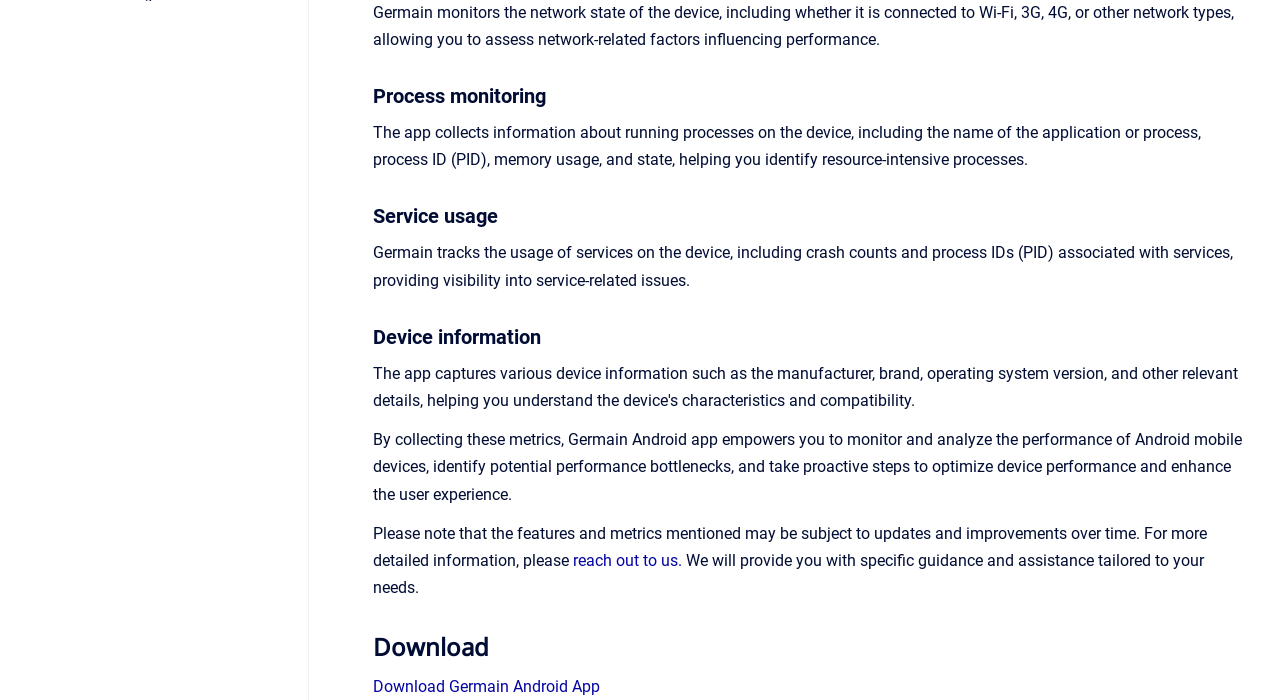How can I get more information about the features and metrics?
Give a single word or phrase as your answer by examining the image.

Reach out to us